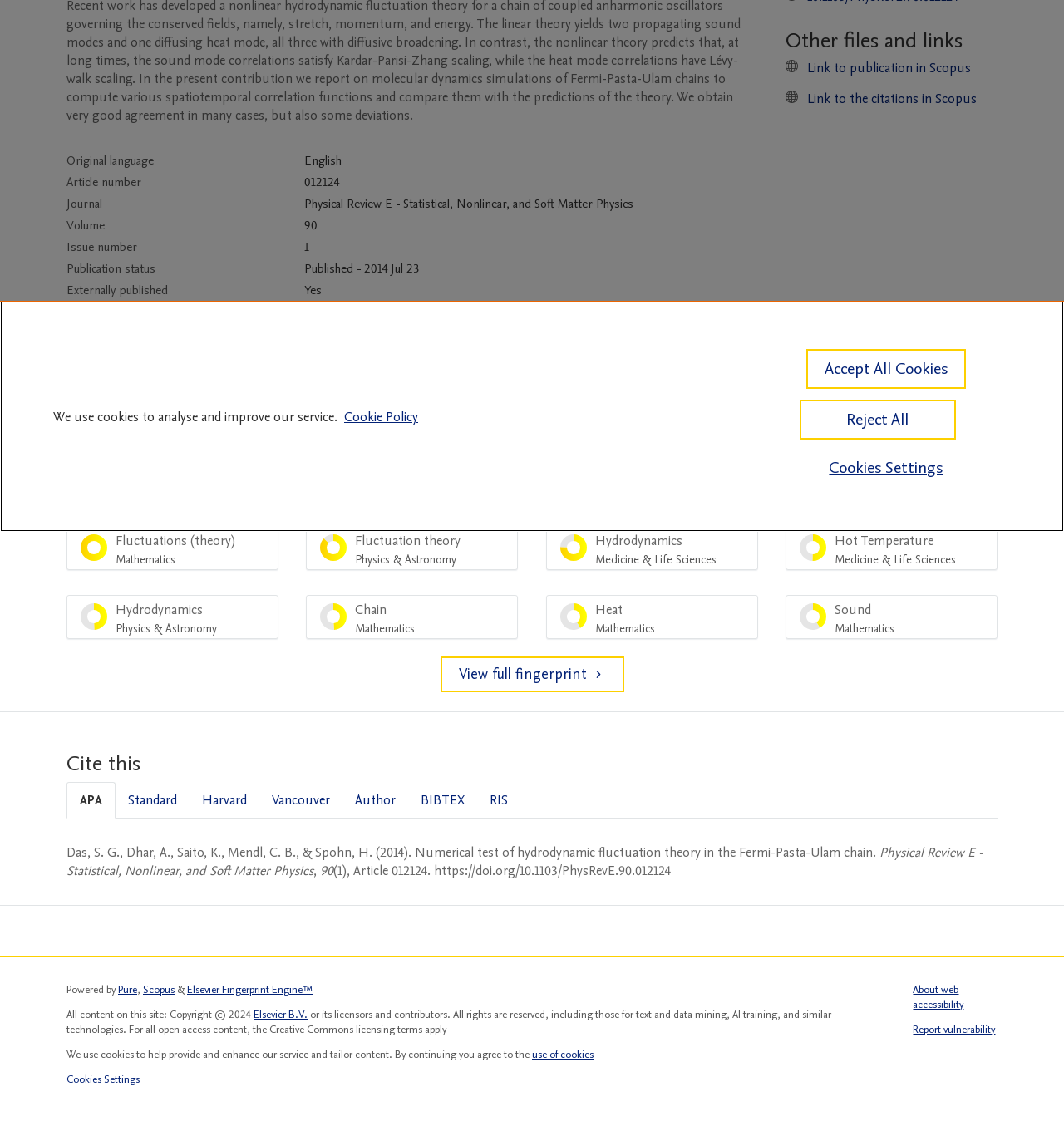Extract the bounding box coordinates for the described element: "Elsevier B.V.". The coordinates should be represented as four float numbers between 0 and 1: [left, top, right, bottom].

[0.238, 0.899, 0.289, 0.912]